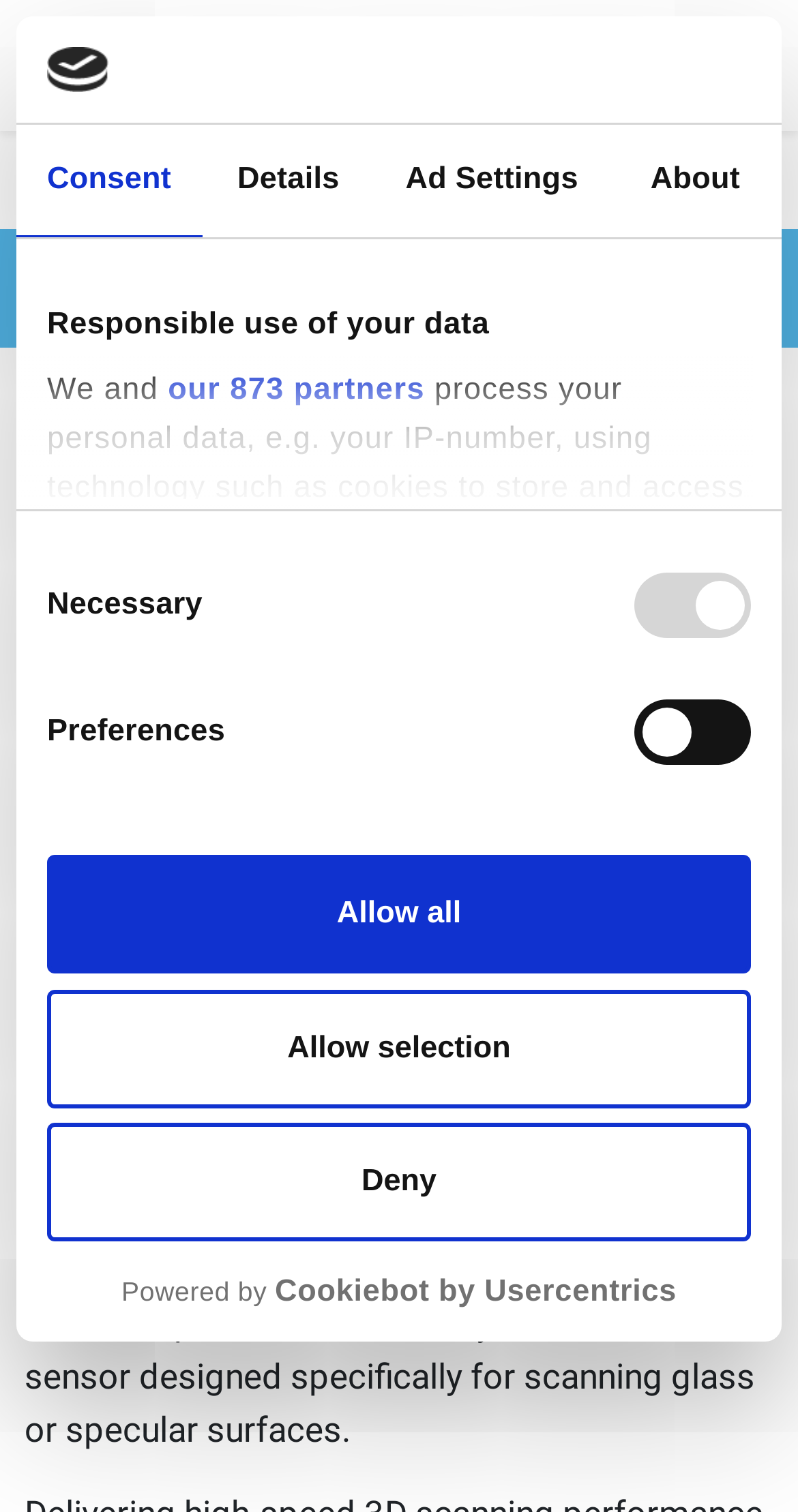Can you find and generate the webpage's heading?

ECCO 95.020 3D sensor